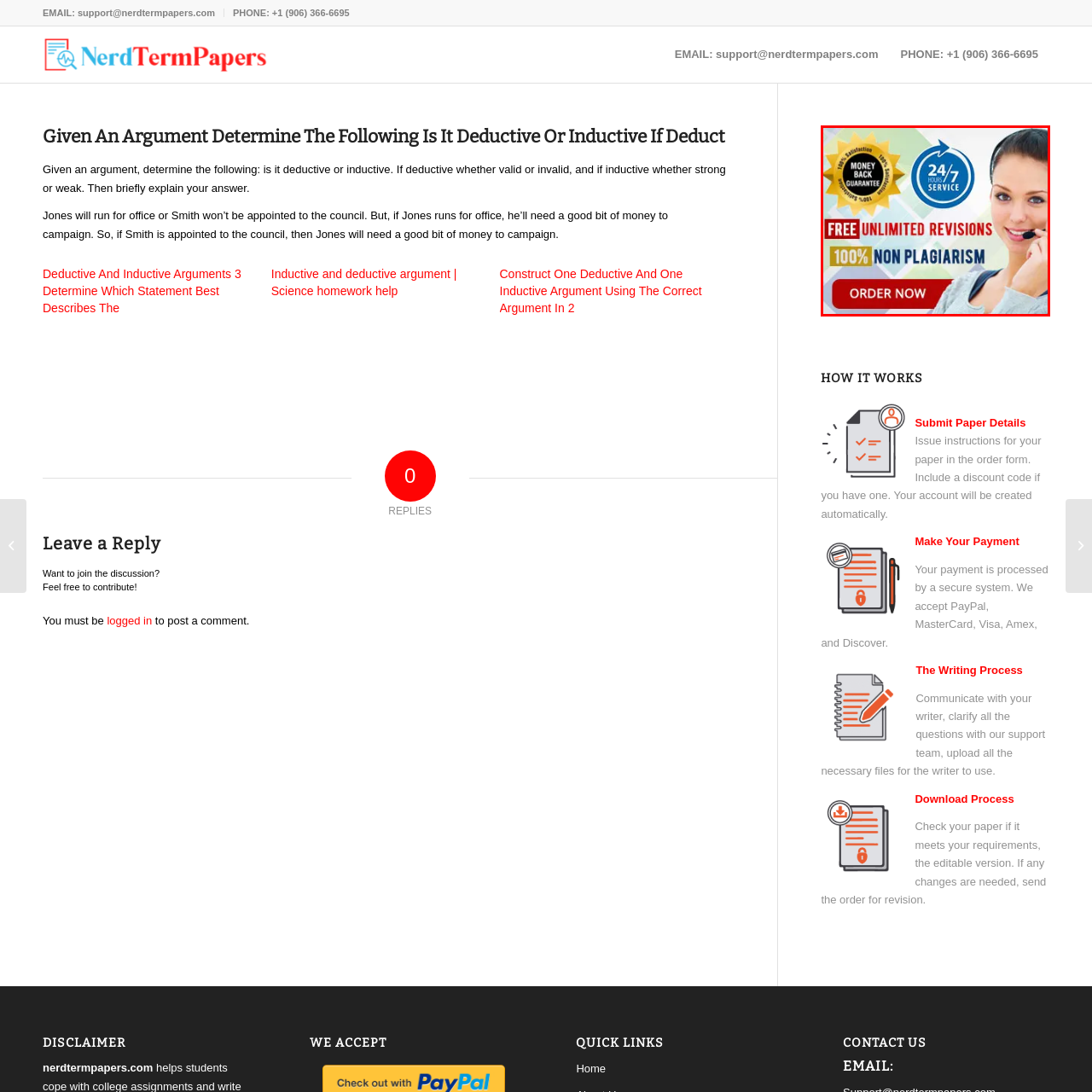Look closely at the section within the red border and give a one-word or brief phrase response to this question: 
What is the availability of the service?

24/7